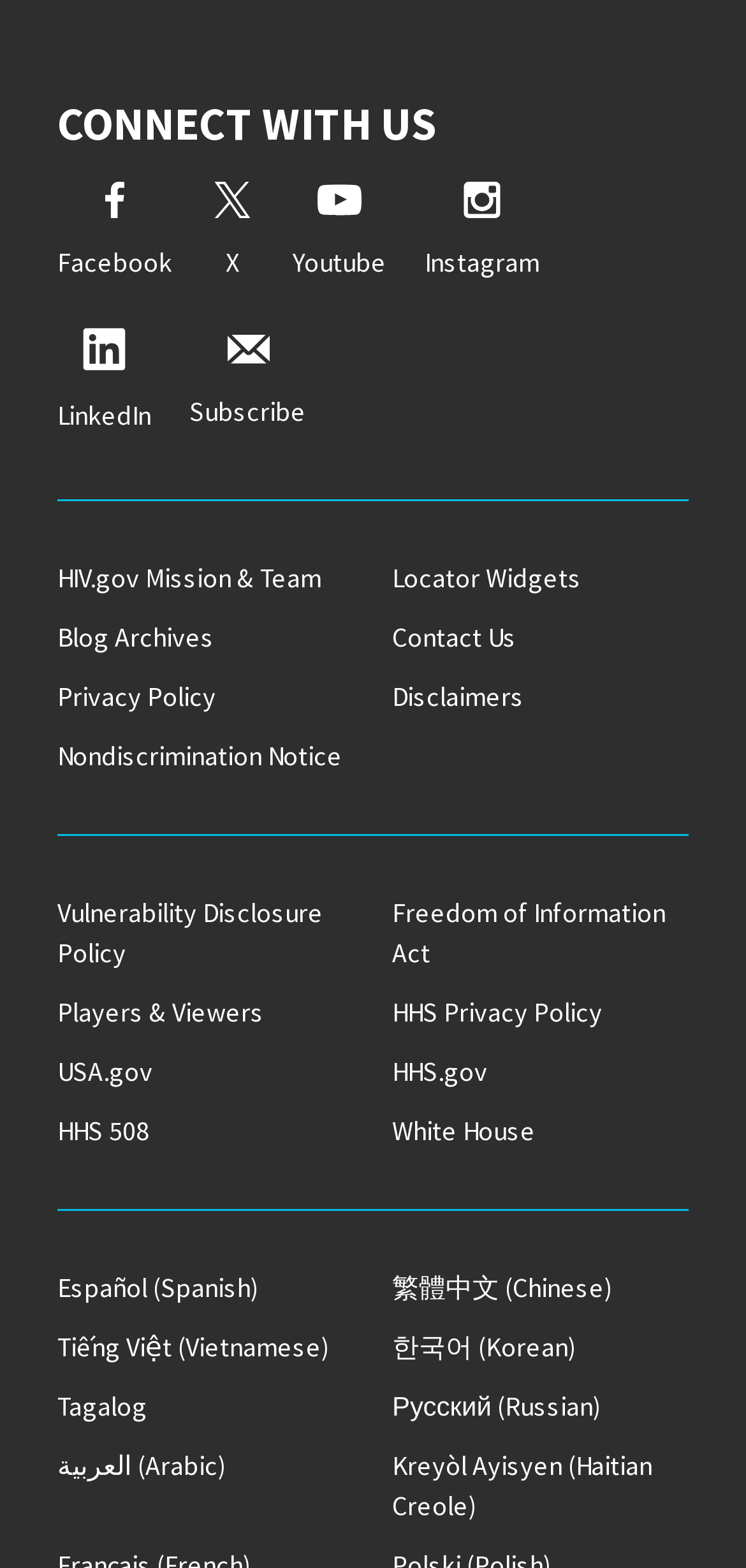Determine the bounding box coordinates of the section to be clicked to follow the instruction: "Visit our blog archives". The coordinates should be given as four float numbers between 0 and 1, formatted as [left, top, right, bottom].

[0.077, 0.394, 0.474, 0.419]